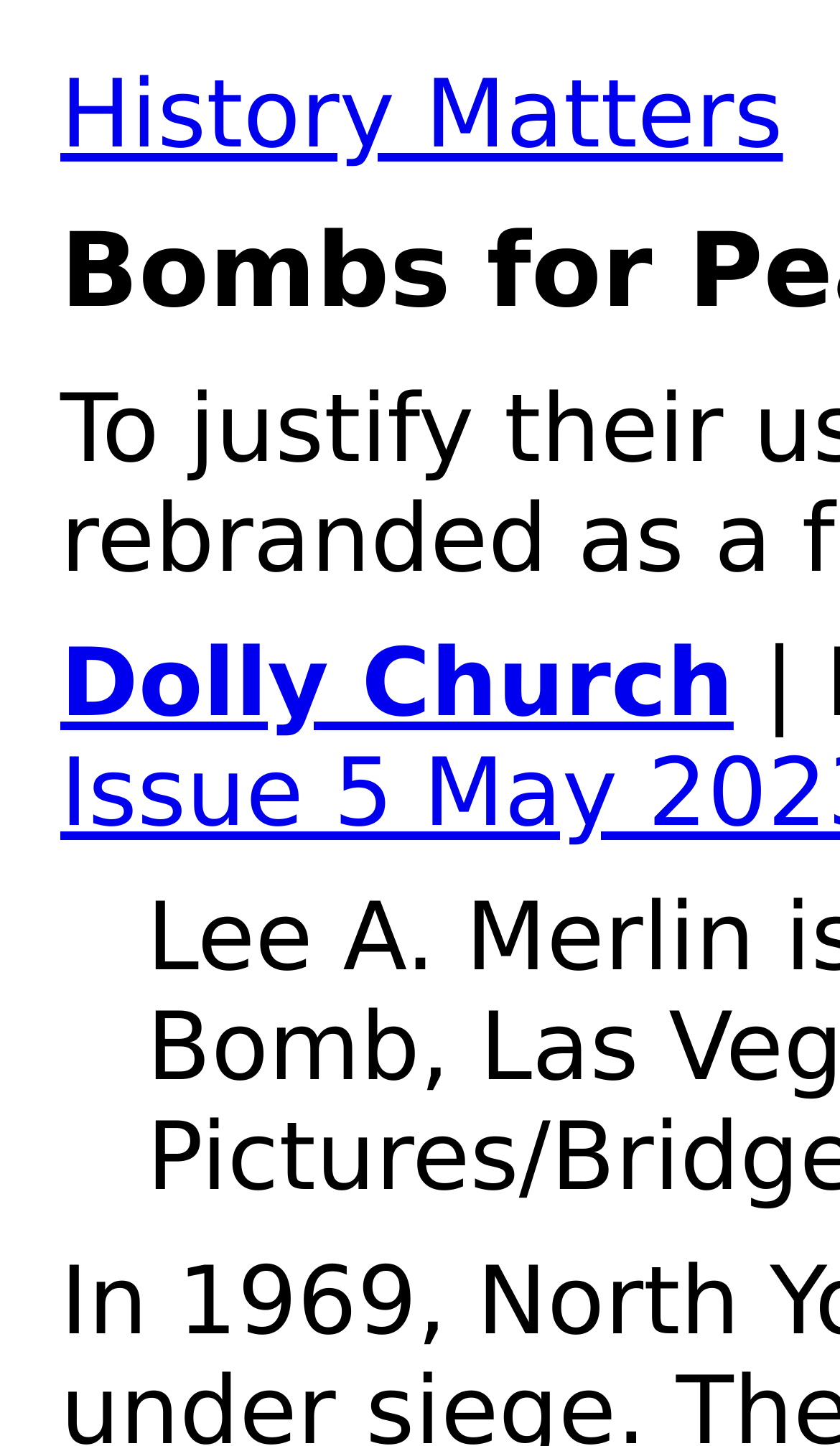Can you identify and provide the main heading of the webpage?

Bombs for Peace